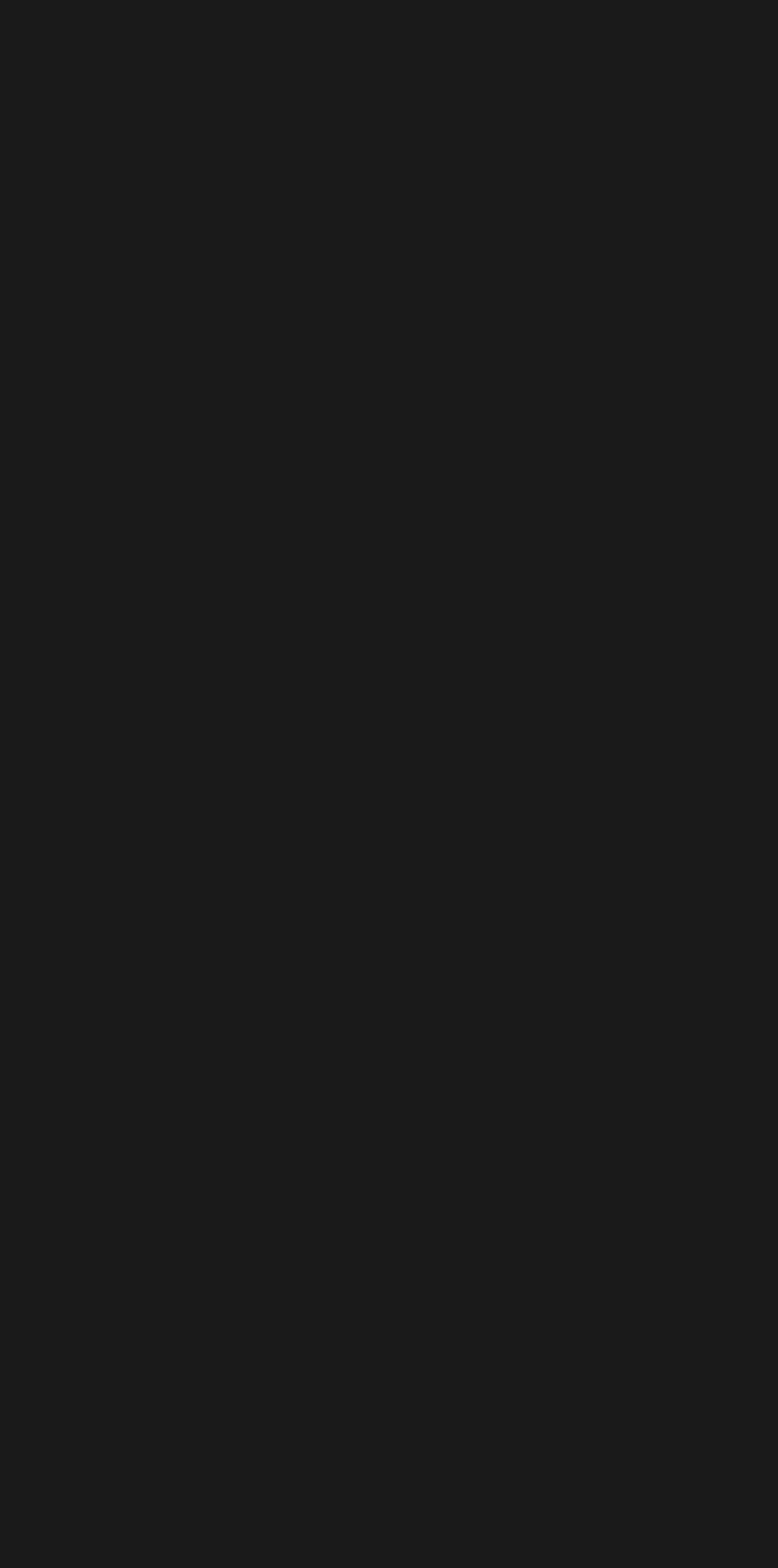What is the main topic of this website?
Please interpret the details in the image and answer the question thoroughly.

Based on the links provided in the webpage, such as 'Crop Rotation', 'Mulching', 'Pinching Out Tomatoes', and 'Recipes', it can be inferred that the main topic of this website is related to gardening and farming.